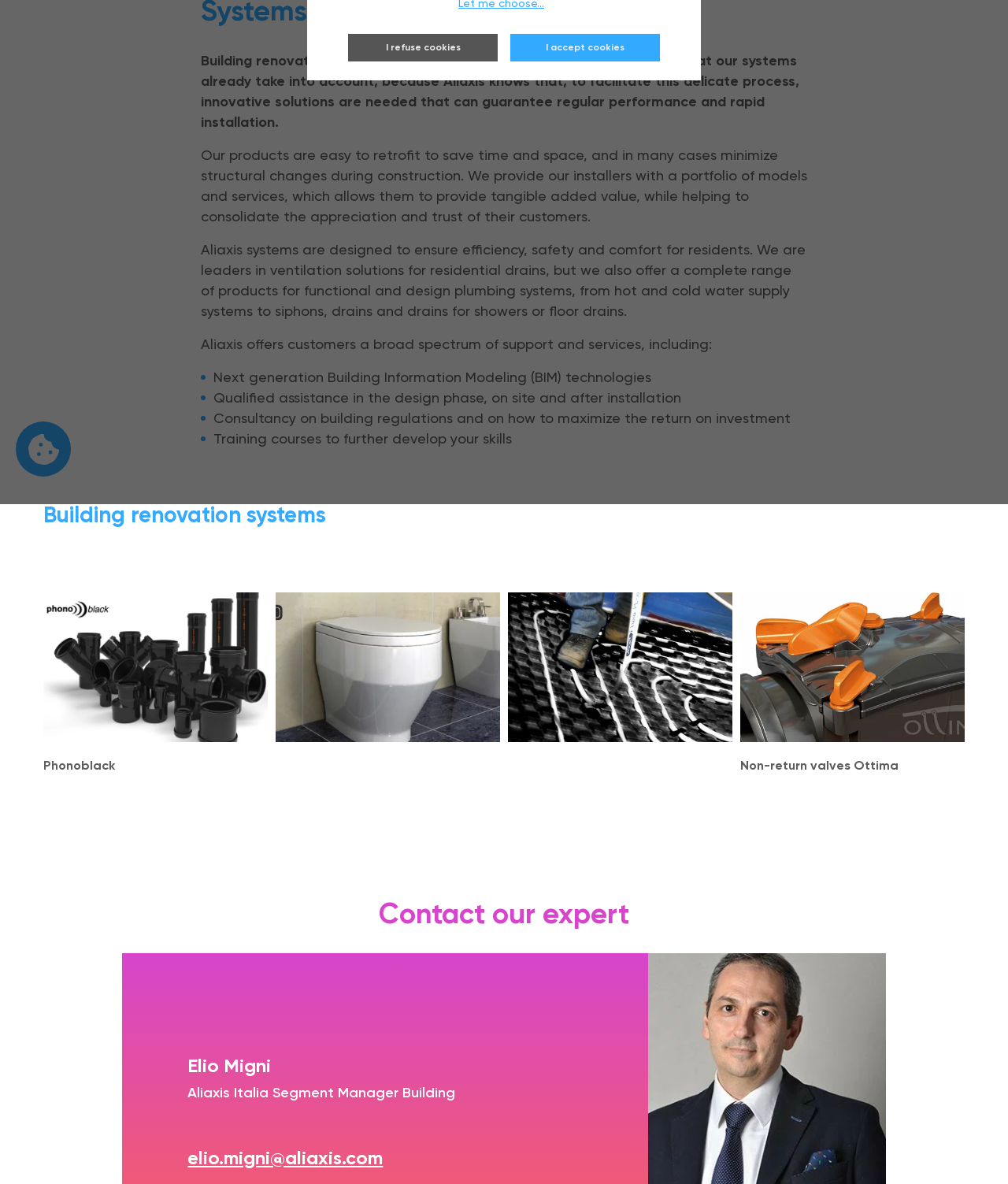Based on the element description Search, identify the bounding box of the UI element in the given webpage screenshot. The coordinates should be in the format (top-left x, top-left y, bottom-right x, bottom-right y) and must be between 0 and 1.

None